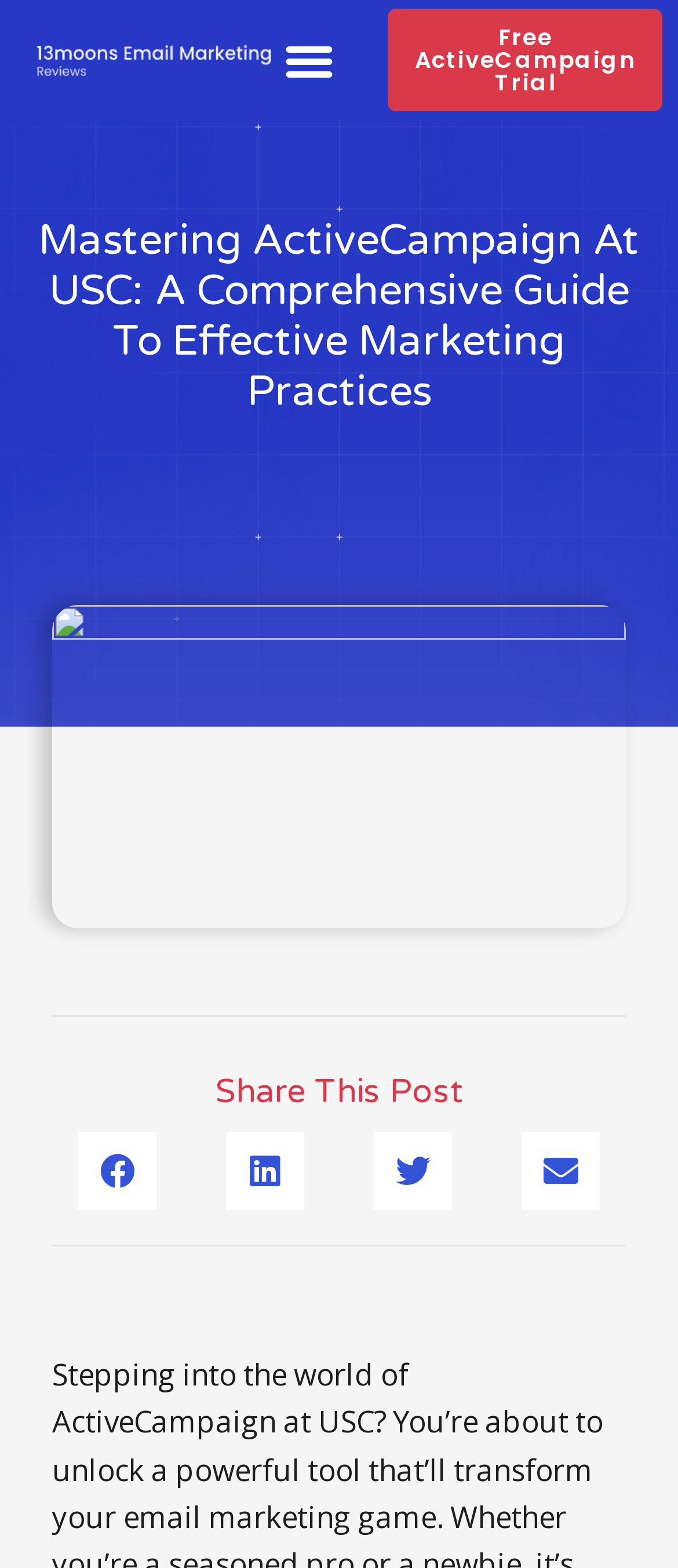Determine and generate the text content of the webpage's headline.

Mastering ActiveCampaign At USC: A Comprehensive Guide To Effective Marketing Practices